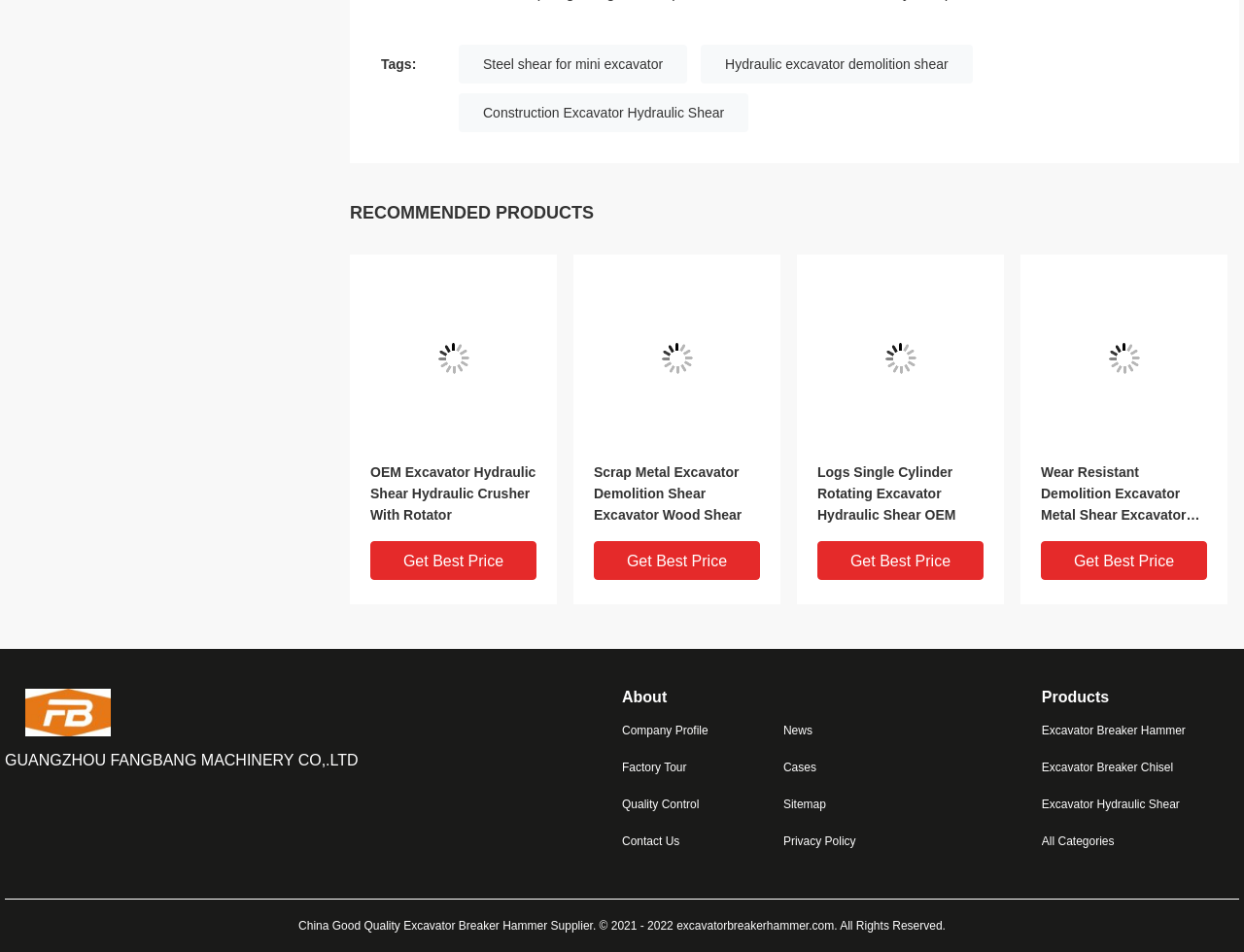Identify the bounding box coordinates for the element that needs to be clicked to fulfill this instruction: "Browse the 'Excavator Hydraulic Shear' products". Provide the coordinates in the format of four float numbers between 0 and 1: [left, top, right, bottom].

[0.837, 0.836, 0.996, 0.854]